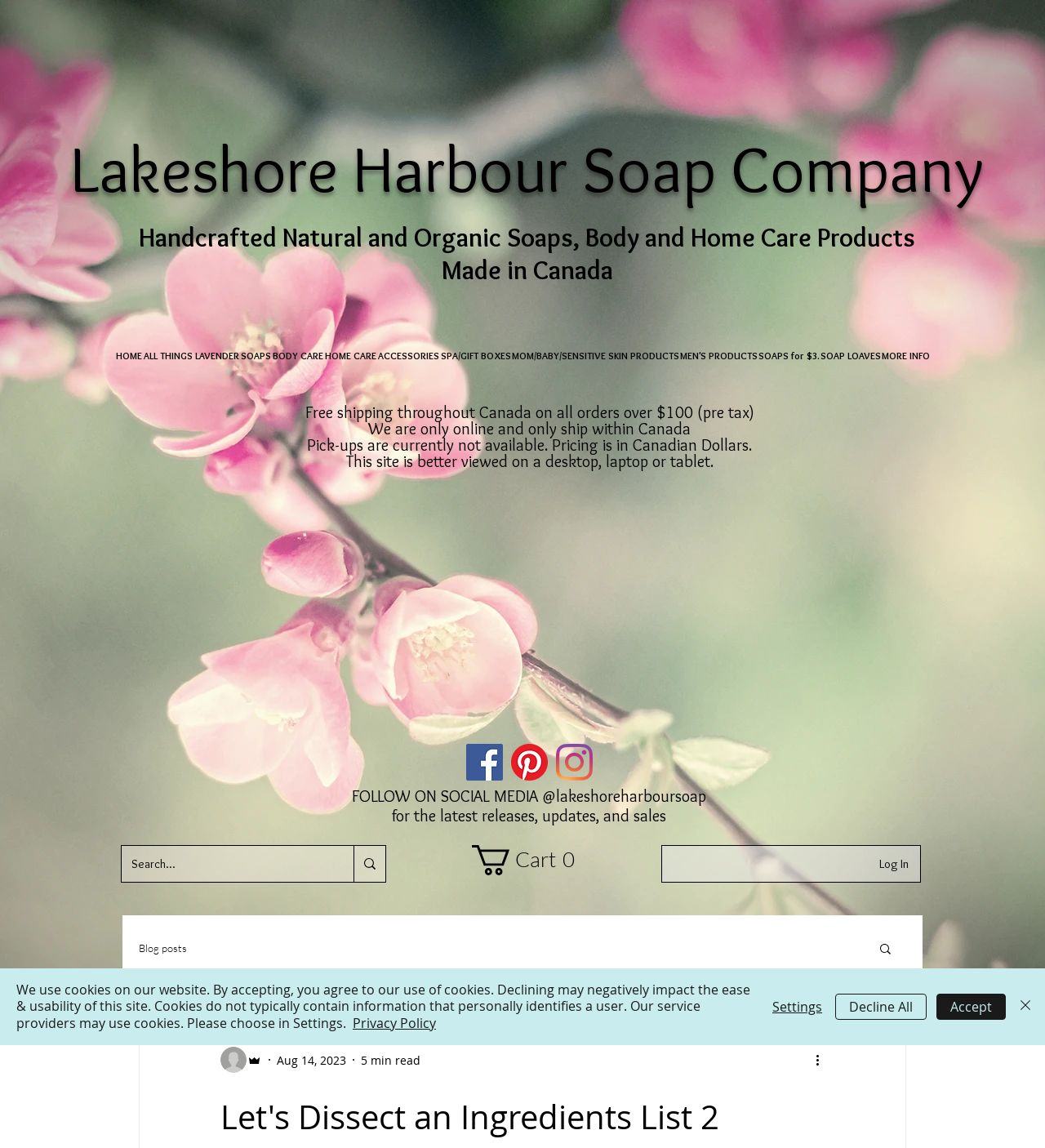How many navigation menu items are there?
Based on the content of the image, thoroughly explain and answer the question.

The navigation menu items can be found in the 'Site' section, which contains links to 12 different categories, including 'HOME', 'ALL THINGS LAVENDER', 'SOAPS', and more.